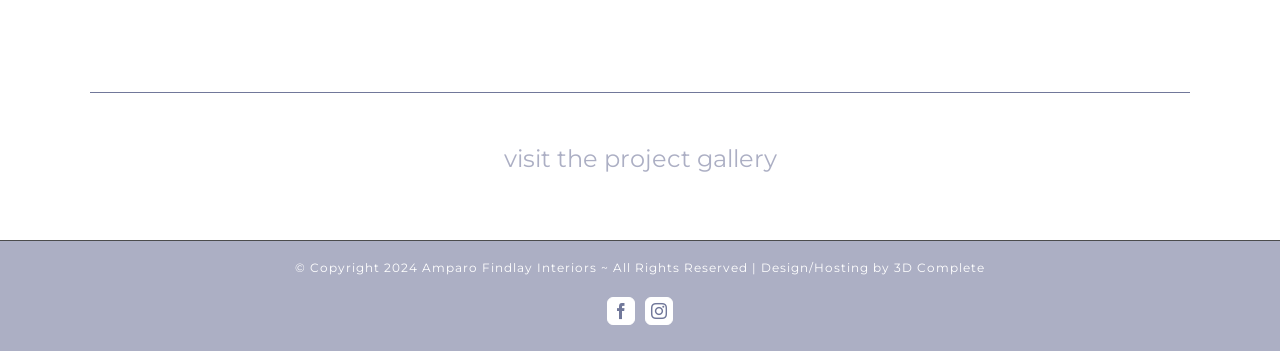Respond with a single word or phrase for the following question: 
What is the name of the company that designed and hosted the website?

3D Complete